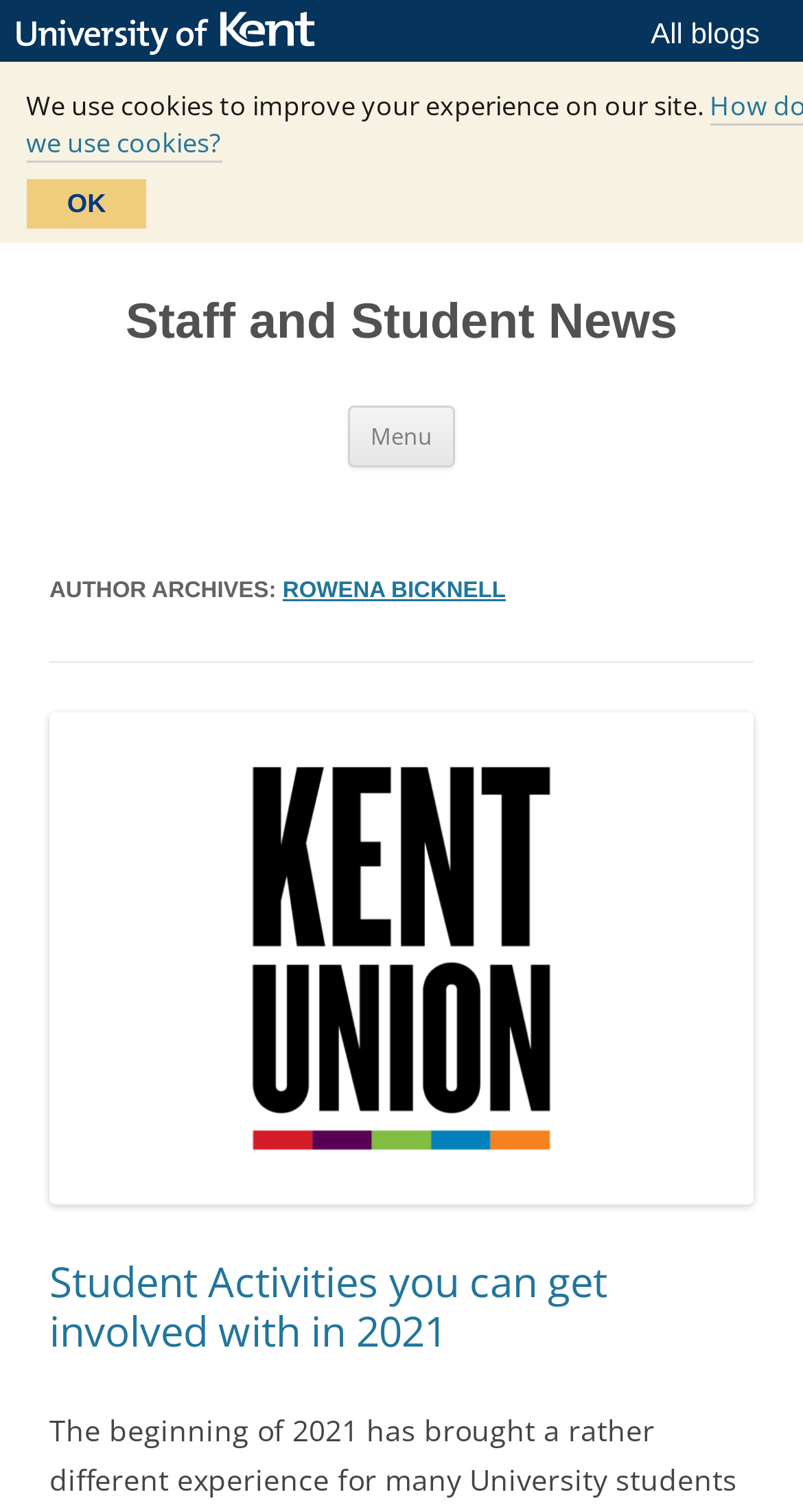What is the university name mentioned on the page?
We need a detailed and exhaustive answer to the question. Please elaborate.

The university name can be found in the link element with the text ' University of Kent' which is a child element of the Root Element.